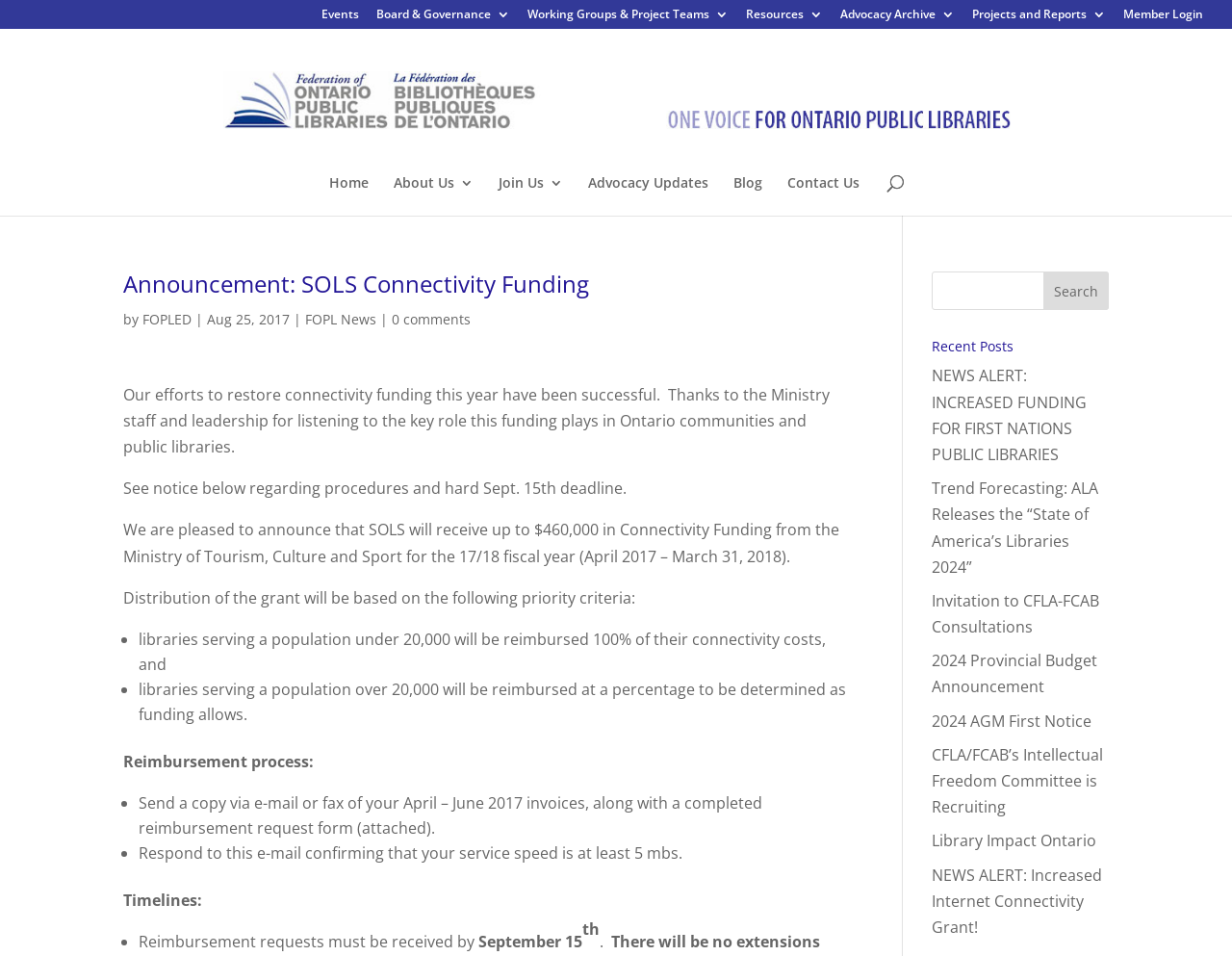Can you find the bounding box coordinates of the area I should click to execute the following instruction: "Click on the 'NEWS ALERT: Increased Internet Connectivity Grant!' link"?

[0.756, 0.904, 0.895, 0.981]